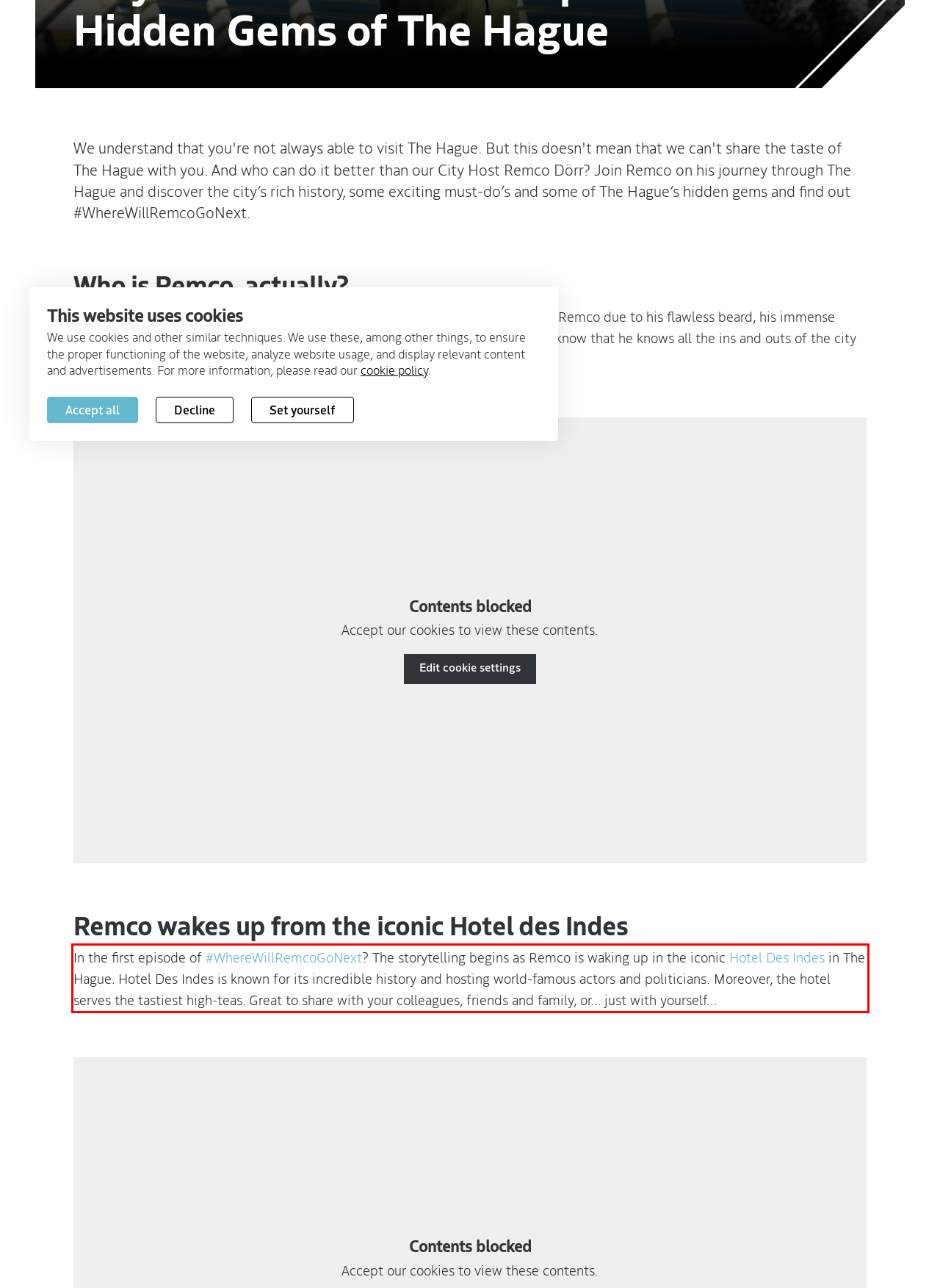You have a screenshot of a webpage with a red bounding box. Use OCR to generate the text contained within this red rectangle.

In the first episode of #WhereWillRemcoGoNext? The storytelling begins as Remco is waking up in the iconic Hotel Des Indes in The Hague. Hotel Des Indes is known for its incredible history and hosting world-famous actors and politicians. Moreover, the hotel serves the tastiest high-teas. Great to share with your colleagues, friends and family, or... just with yourself...